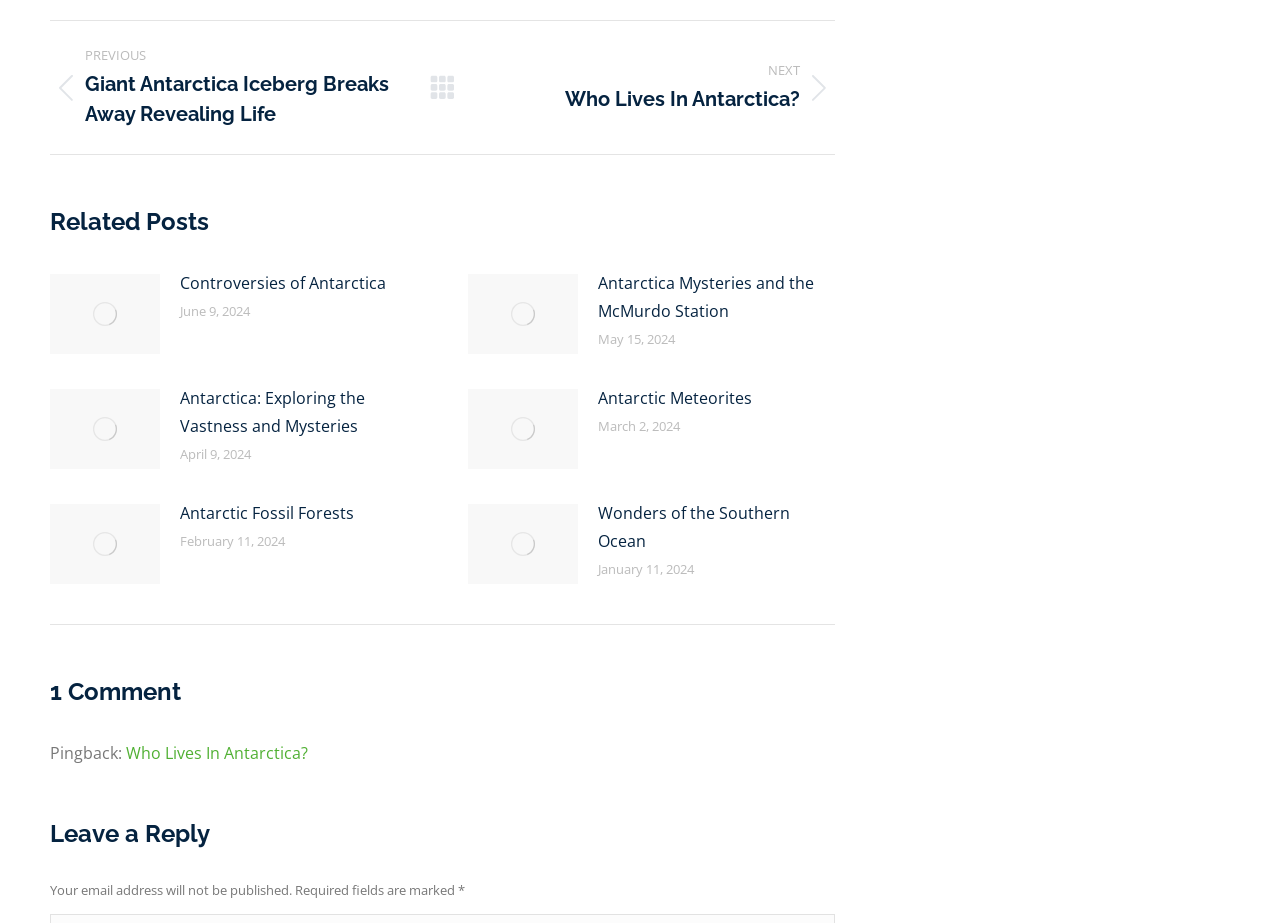Determine the coordinates of the bounding box that should be clicked to complete the instruction: "Leave a reply". The coordinates should be represented by four float numbers between 0 and 1: [left, top, right, bottom].

[0.039, 0.885, 0.652, 0.922]